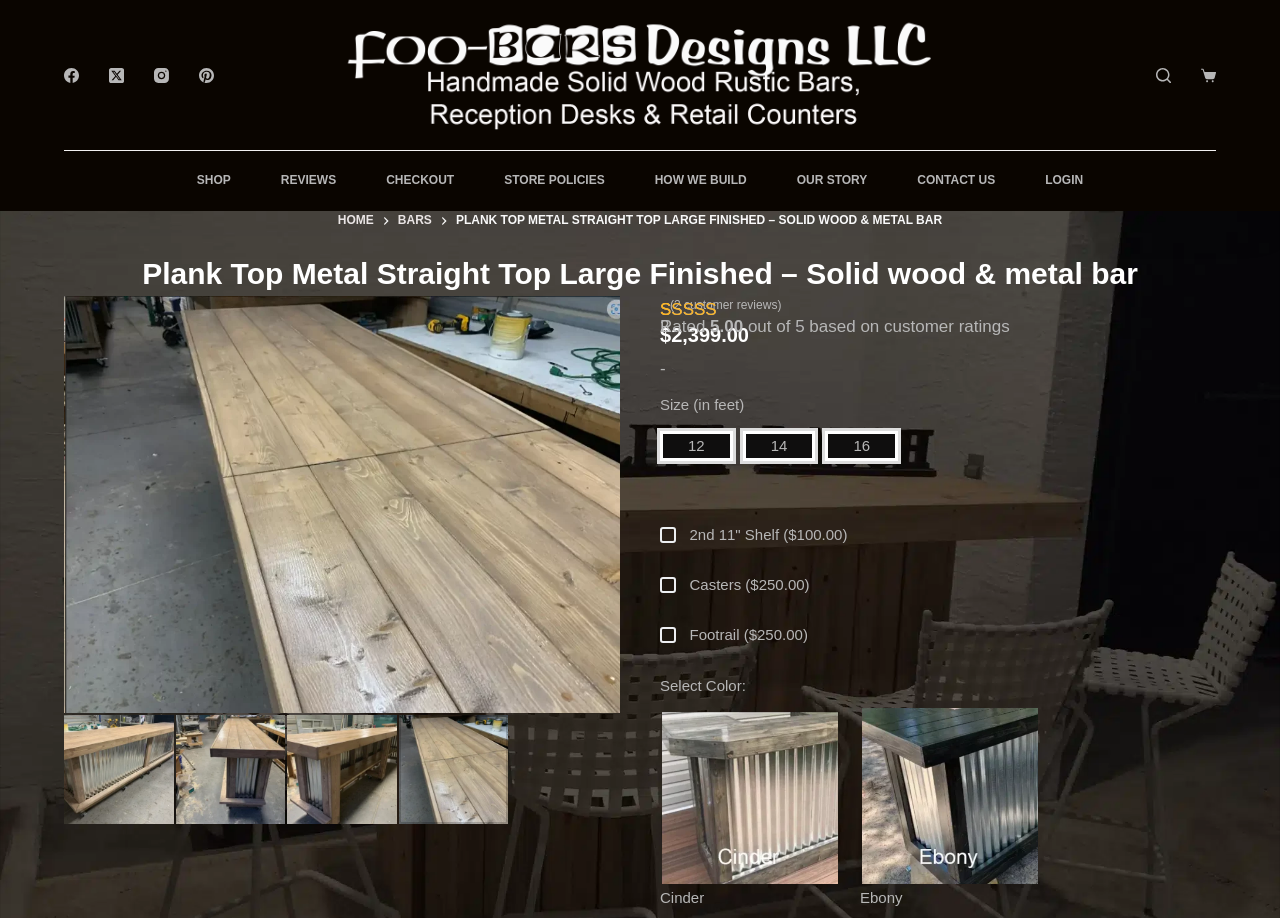Using the image as a reference, answer the following question in as much detail as possible:
What are the available colors for the product?

I found the answer by looking at the static text elements with the text 'Cinder' and 'Ebony' which are likely to be the available colors for the product.